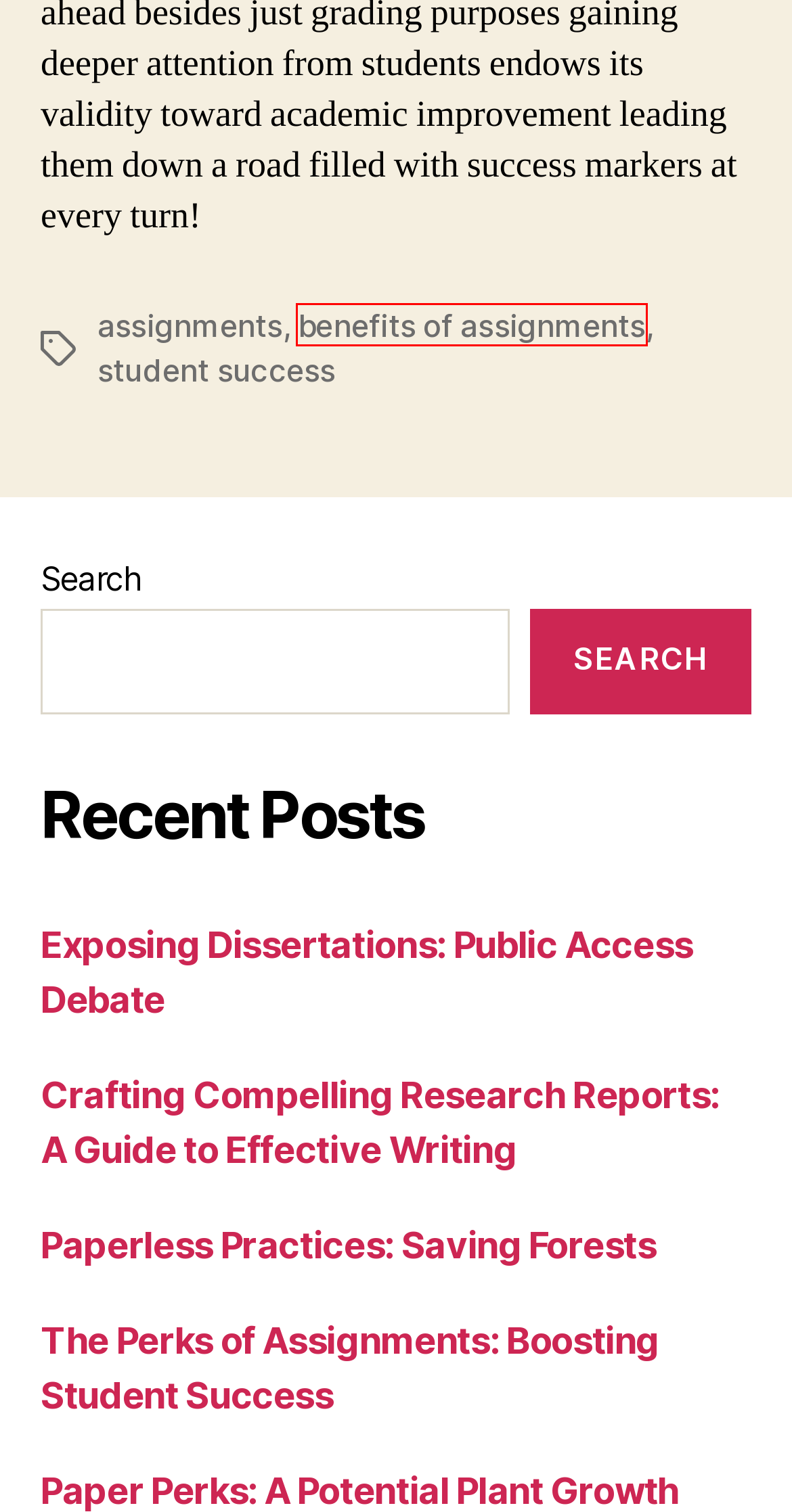You have a screenshot showing a webpage with a red bounding box highlighting an element. Choose the webpage description that best fits the new webpage after clicking the highlighted element. The descriptions are:
A. benefits of assignments – Drivers Resources
B. Superior Essay Writers |
C. Hello world! – Drivers Resources
D. student success – Drivers Resources
E. Crafting Compelling Research Reports: A Guide to Effective Writing – Drivers Resources
F. Exposing Dissertations: Public Access Debate – Drivers Resources
G. Paperless Practices: Saving Forests – Drivers Resources
H. June 2023 – Drivers Resources

A